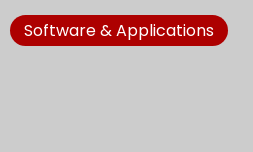Using details from the image, please answer the following question comprehensively:
What color is the banner that draws attention?

According to the caption, the title is set on a striking red banner that draws attention, which implies that the banner is red in color.